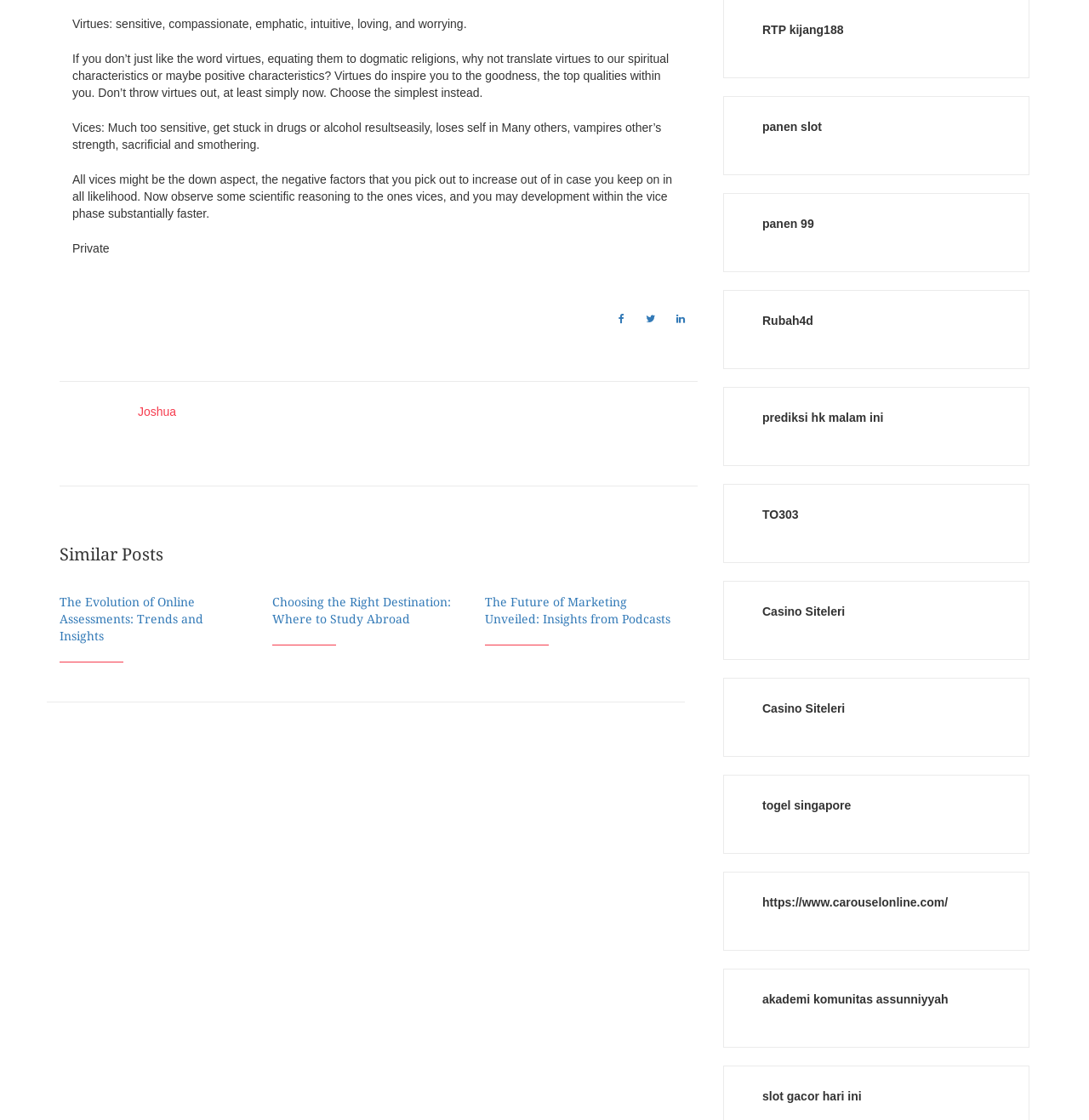Pinpoint the bounding box coordinates of the area that should be clicked to complete the following instruction: "Check 'RTP kijang188'". The coordinates must be given as four float numbers between 0 and 1, i.e., [left, top, right, bottom].

[0.7, 0.07, 0.772, 0.084]